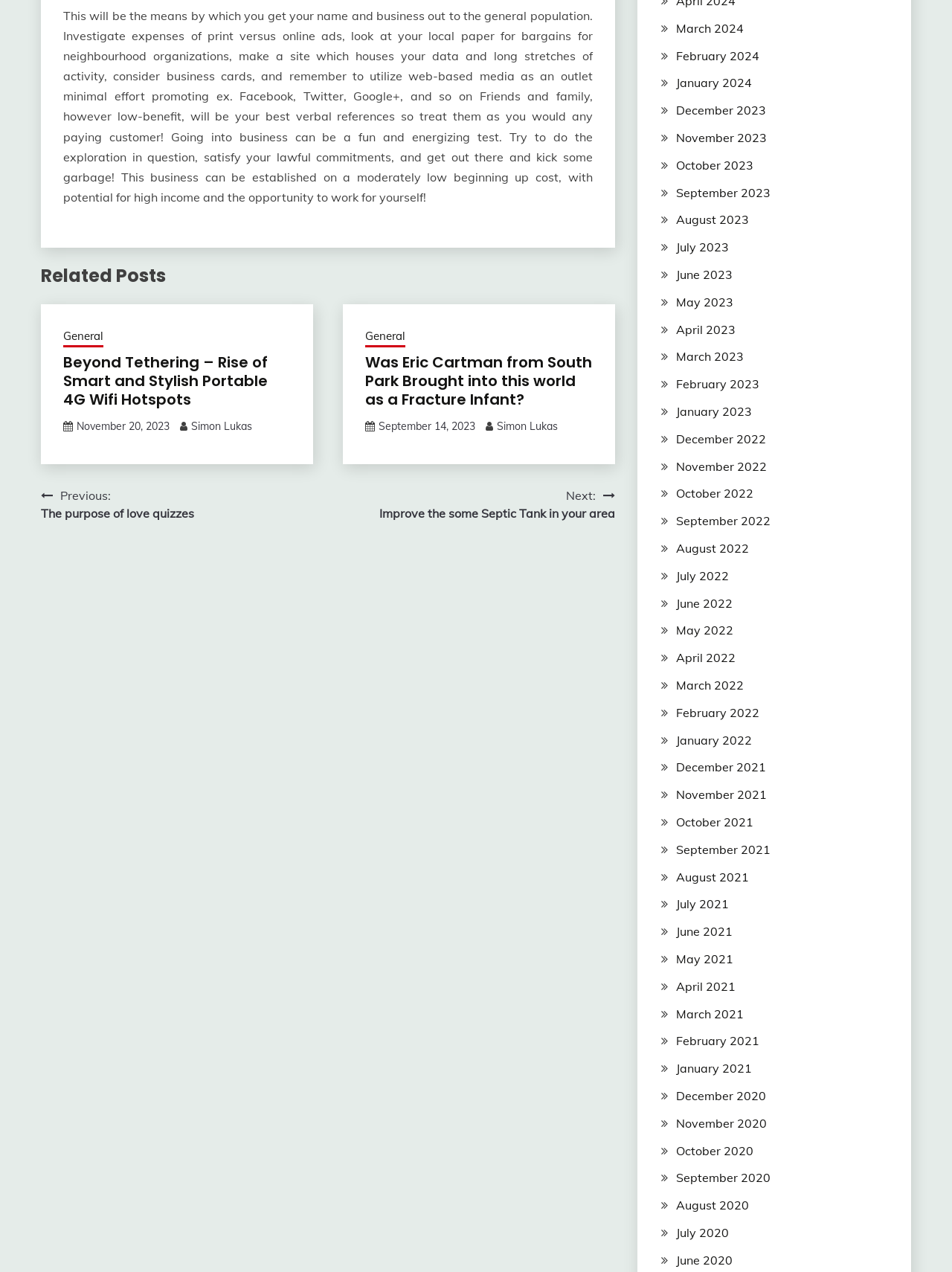Select the bounding box coordinates of the element I need to click to carry out the following instruction: "Click on the 'General' link".

[0.066, 0.258, 0.109, 0.273]